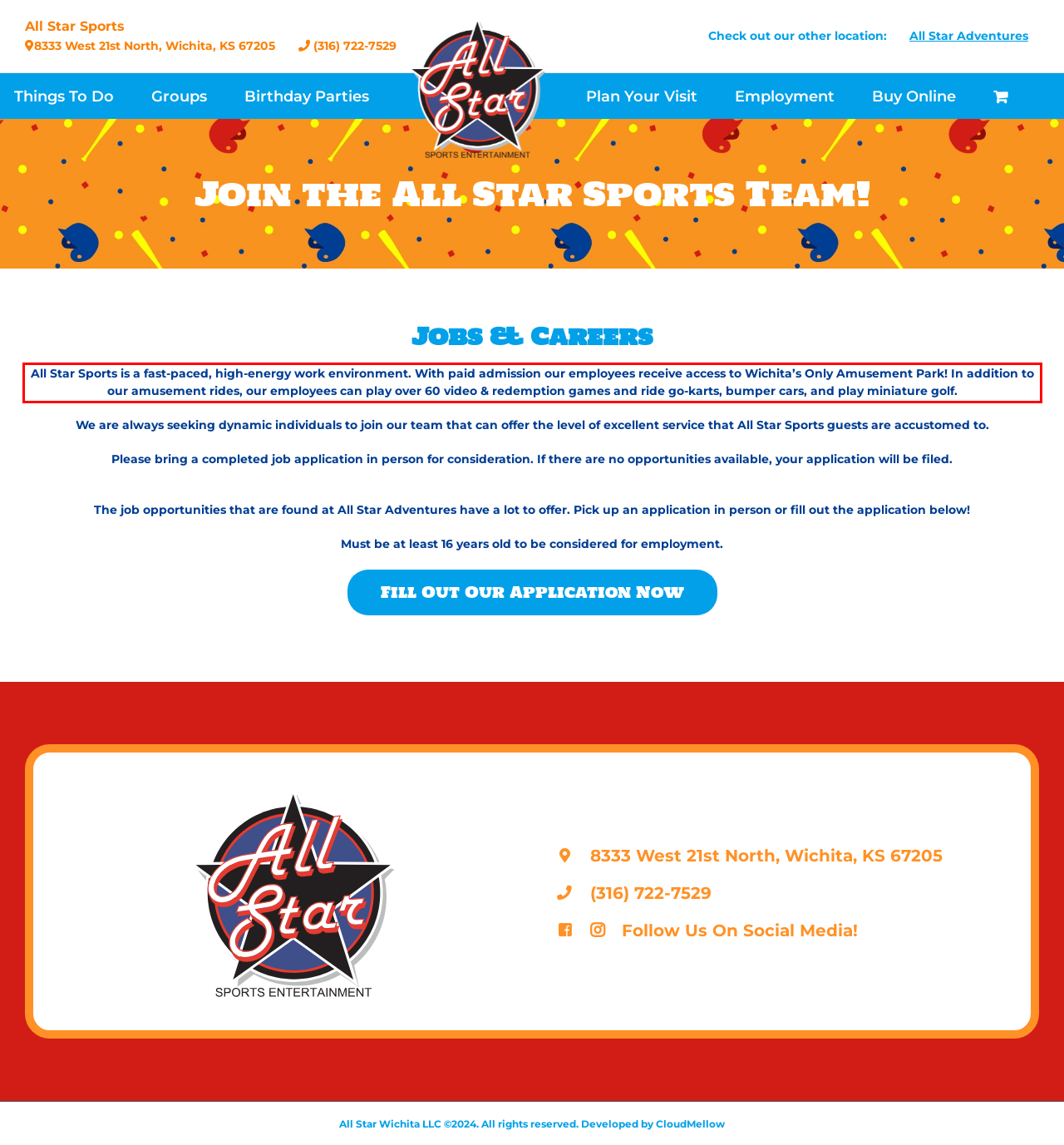Please recognize and transcribe the text located inside the red bounding box in the webpage image.

All Star Sports is a fast-paced, high-energy work environment. With paid admission our employees receive access to Wichita’s Only Amusement Park! In addition to our amusement rides, our employees can play over 60 video & redemption games and ride go-karts, bumper cars, and play miniature golf.